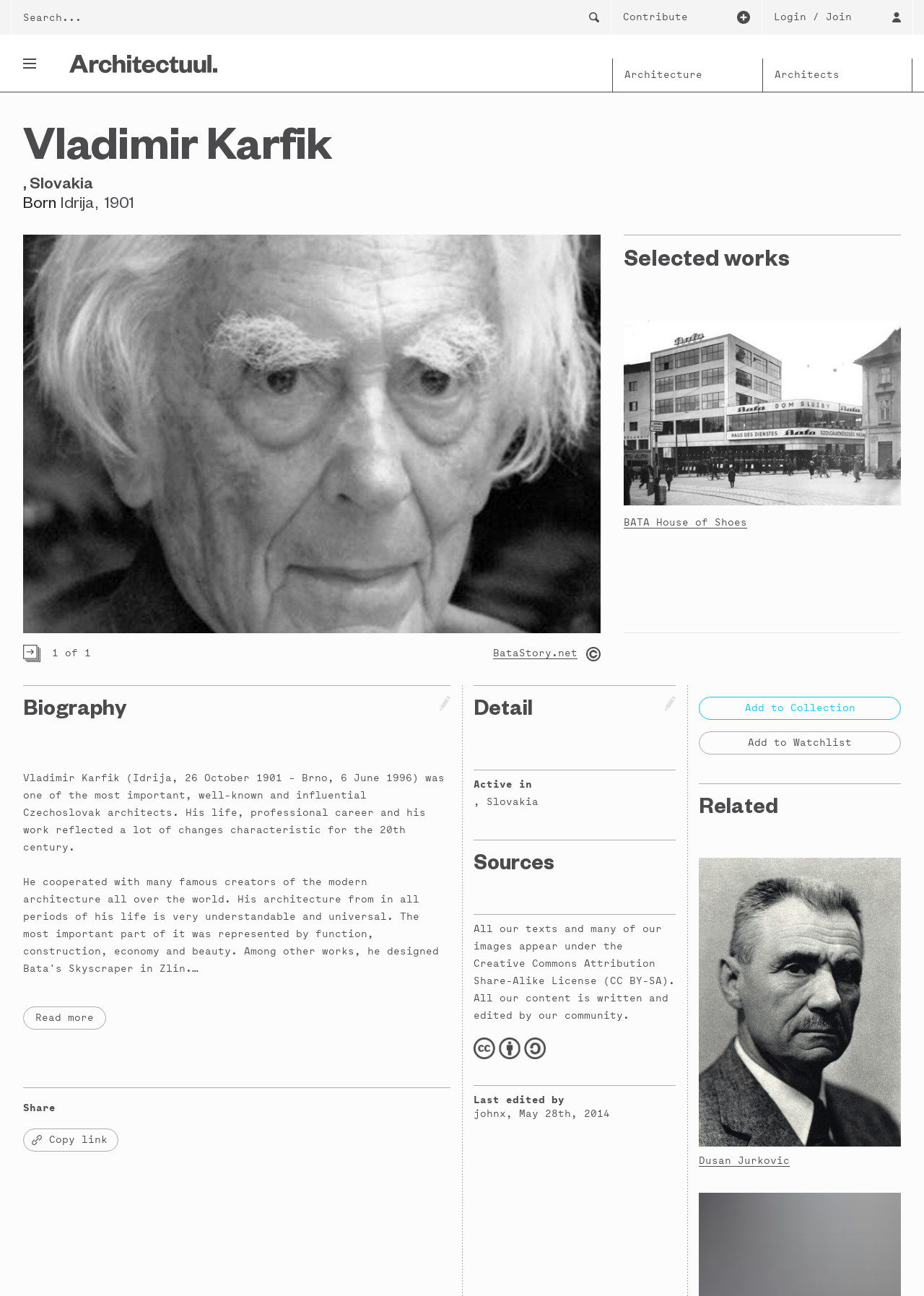Find and indicate the bounding box coordinates of the region you should select to follow the given instruction: "View Vladimir Karfik's details".

[0.025, 0.089, 0.359, 0.129]